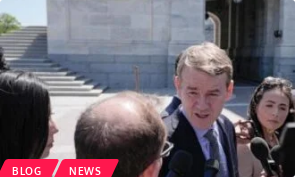What type of media is present in the scene?
Please answer the question with as much detail as possible using the screenshot.

The image is marked by a banner indicating sections for 'BLOG' and 'NEWS', highlighting the media context of the situation, which suggests that news and blog media are present in the scene, reporting on the event.